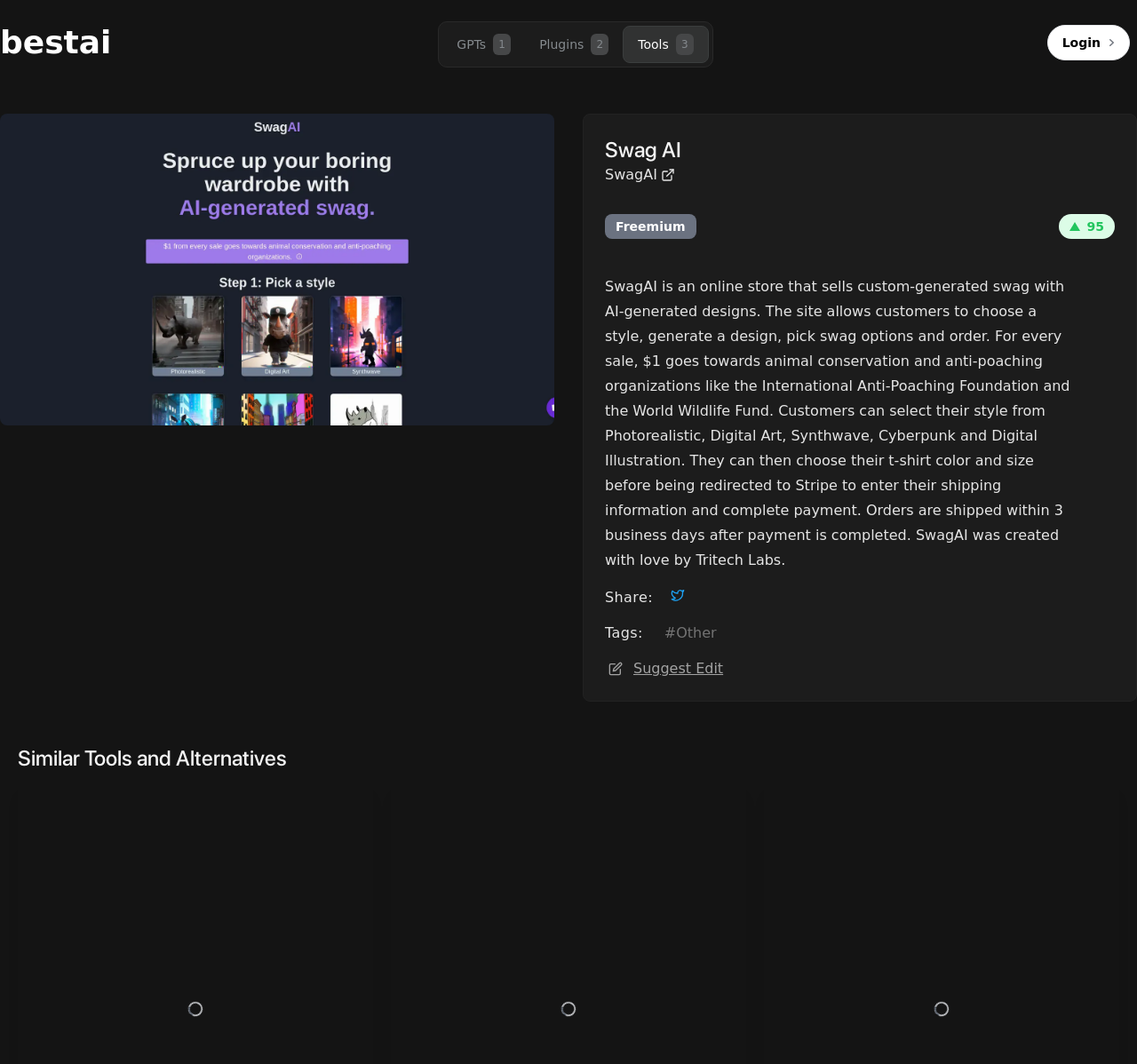Could you find the bounding box coordinates of the clickable area to complete this instruction: "Click on the 'bestai' link"?

[0.0, 0.023, 0.098, 0.057]